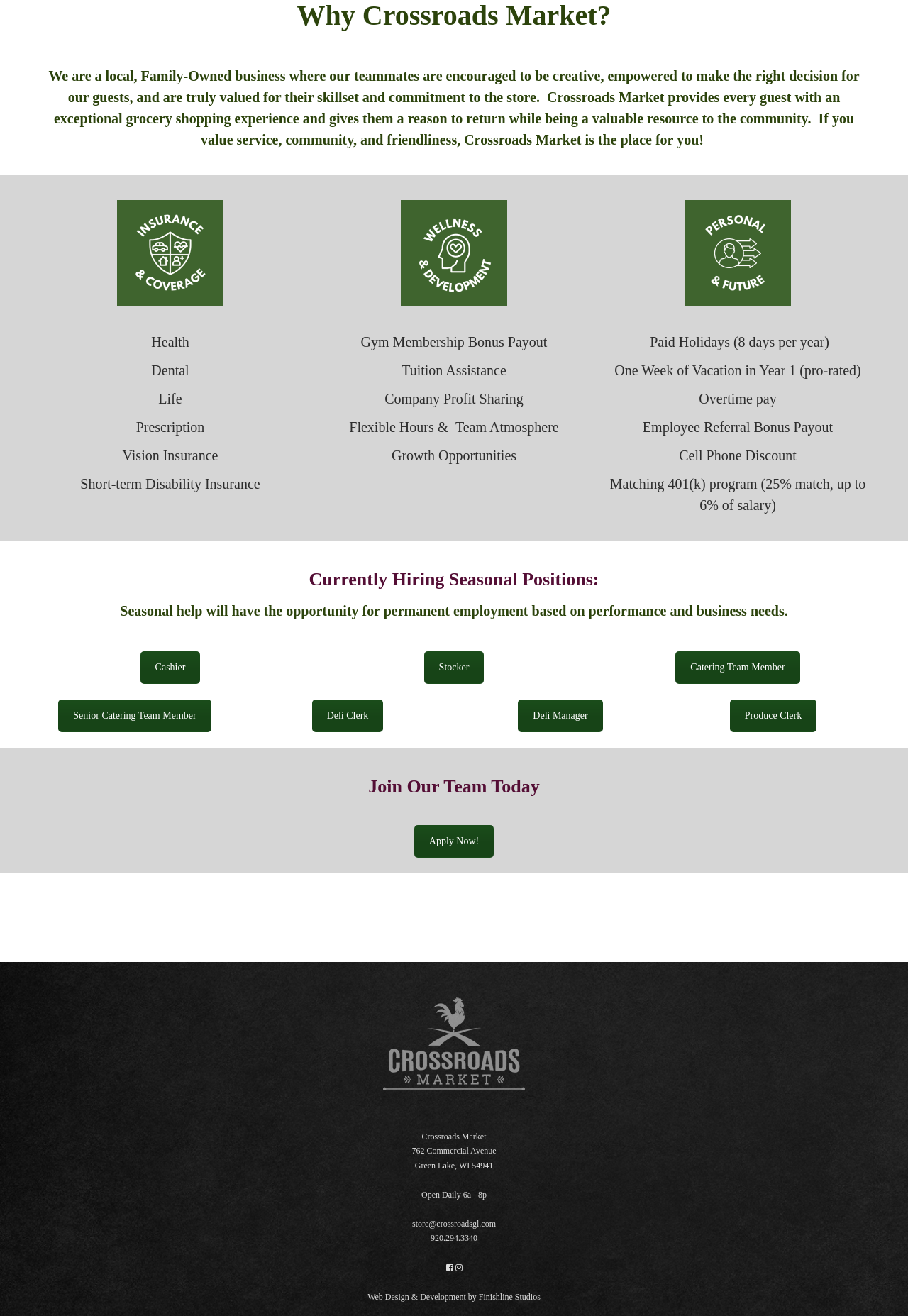Identify the bounding box of the UI element that matches this description: "Finishline Studios".

[0.527, 0.982, 0.595, 0.989]